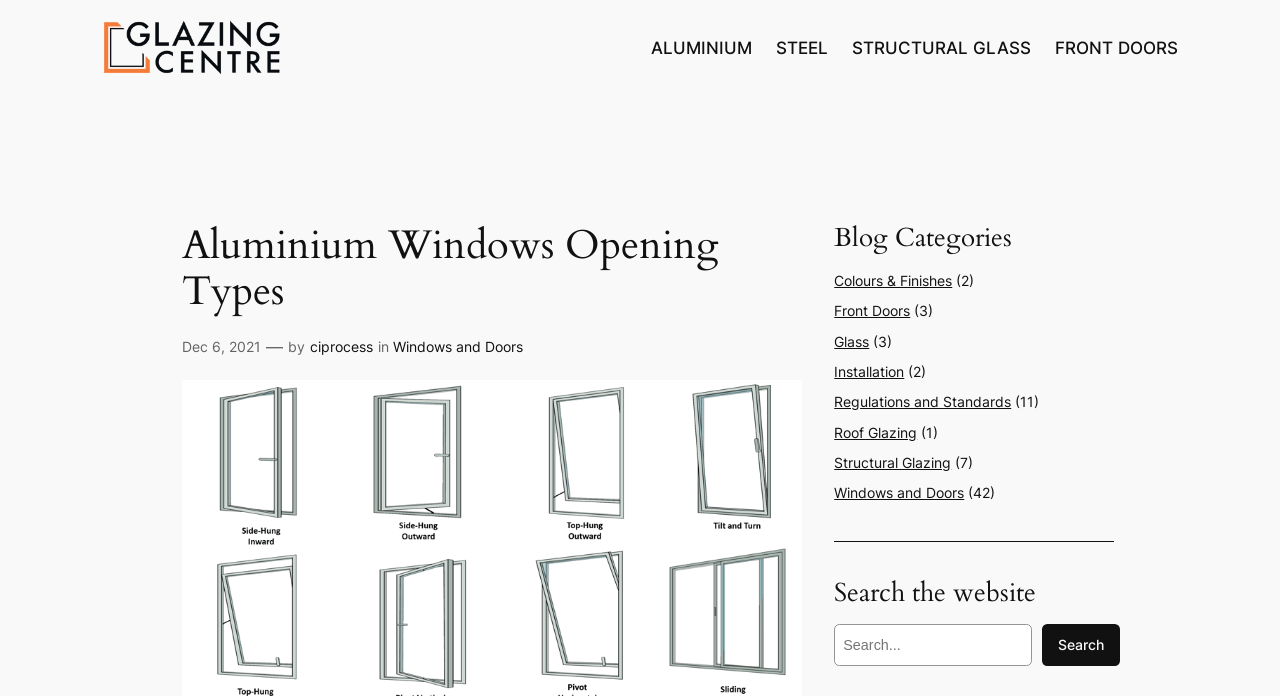Explain the contents of the webpage comprehensively.

The webpage is about Aluminium Windows Opening Types from The Glazing Centre. At the top left, there is a logo of The Glazing Centre, which is an image with a link to the website. 

Below the logo, there is a navigation menu with five links: ALUMINIUM, STEEL, STRUCTURAL GLASS, and FRONT DOORS. 

On the left side of the page, there is a main heading "Aluminium Windows Opening Types" followed by a time stamp "Dec 6, 2021" and the author's name "ciprocess" with a link to the author's profile. The main content of the page is not explicitly described in the accessibility tree, but it is likely related to the topic of aluminium windows opening types.

On the right side of the page, there is a section titled "Blog Categories" with seven links to different categories: Colours & Finishes, Front Doors, Glass, Installation, Regulations and Standards, Roof Glazing, Structural Glazing, and Windows and Doors. Each category has a number in parentheses indicating the number of articles in that category.

Below the blog categories, there is a horizontal separator line, followed by a search bar with a heading "Search the website" and a search button.